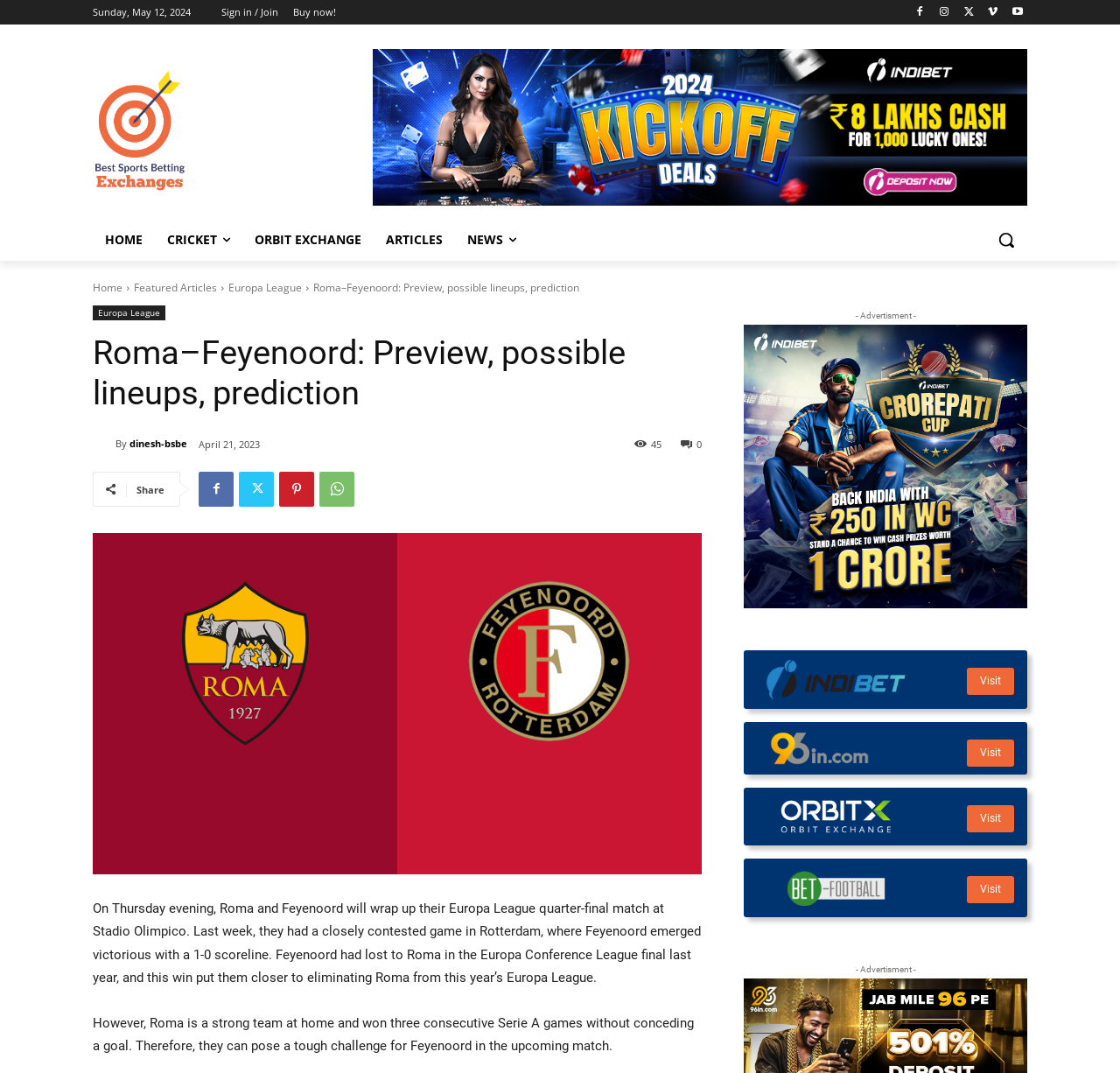How many consecutive Serie A games did Roma win without conceding a goal?
Answer the question in as much detail as possible.

I found this information in the second paragraph of the article, which states that 'Roma is a strong team at home and won three consecutive Serie A games without conceding a goal.'